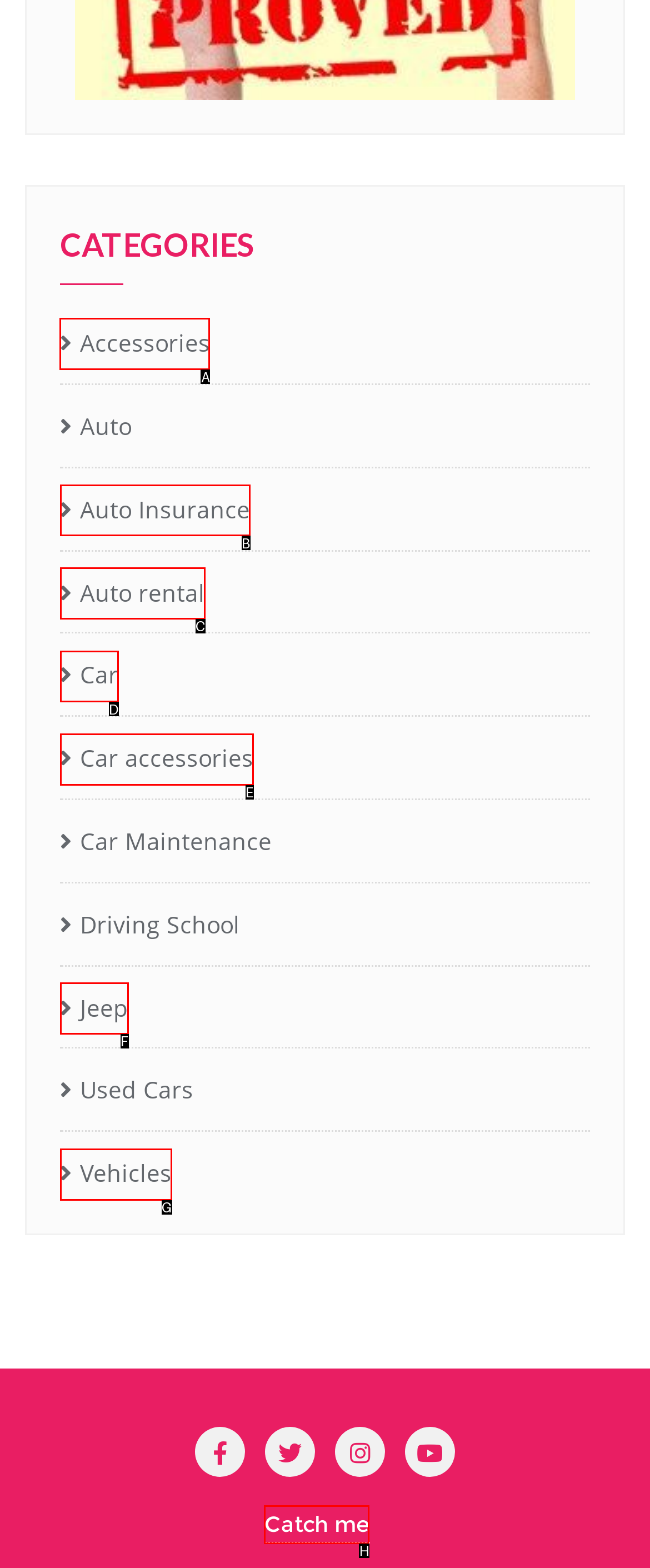Tell me the letter of the UI element to click in order to accomplish the following task: Click on Accessories
Answer with the letter of the chosen option from the given choices directly.

A